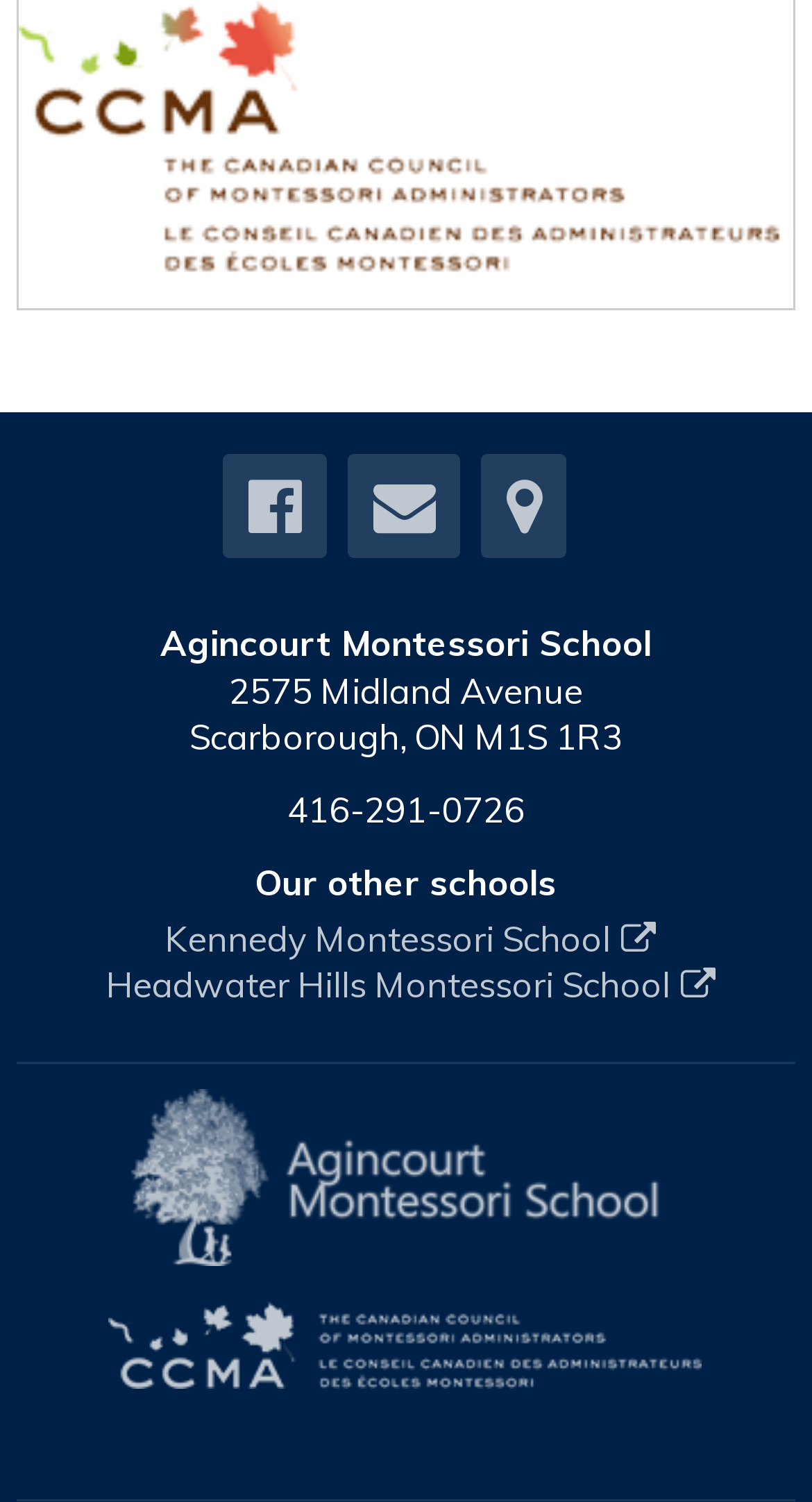What is the address of the school?
Kindly answer the question with as much detail as you can.

The address of the school can be found in the static text elements with the bounding box coordinates [0.282, 0.445, 0.718, 0.474] and [0.233, 0.476, 0.767, 0.505], which are '2575 Midland Avenue' and 'Scarborough, ON M1S 1R3' respectively.